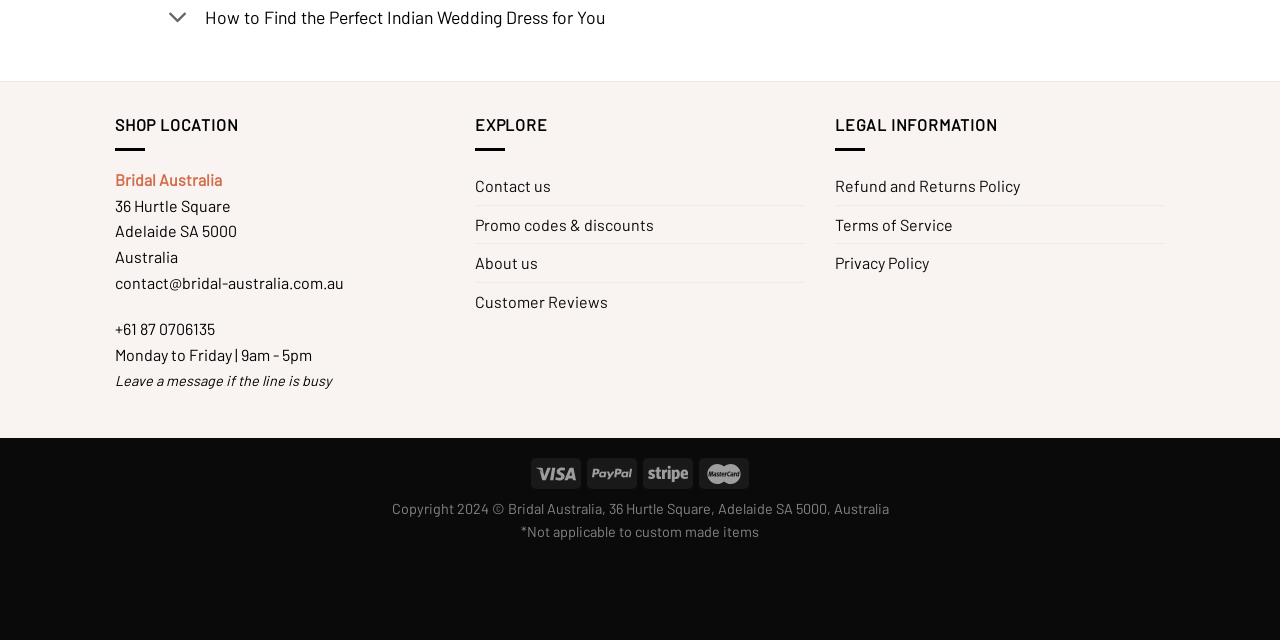Show the bounding box coordinates for the HTML element as described: "Privacy Policy".

[0.652, 0.382, 0.726, 0.441]